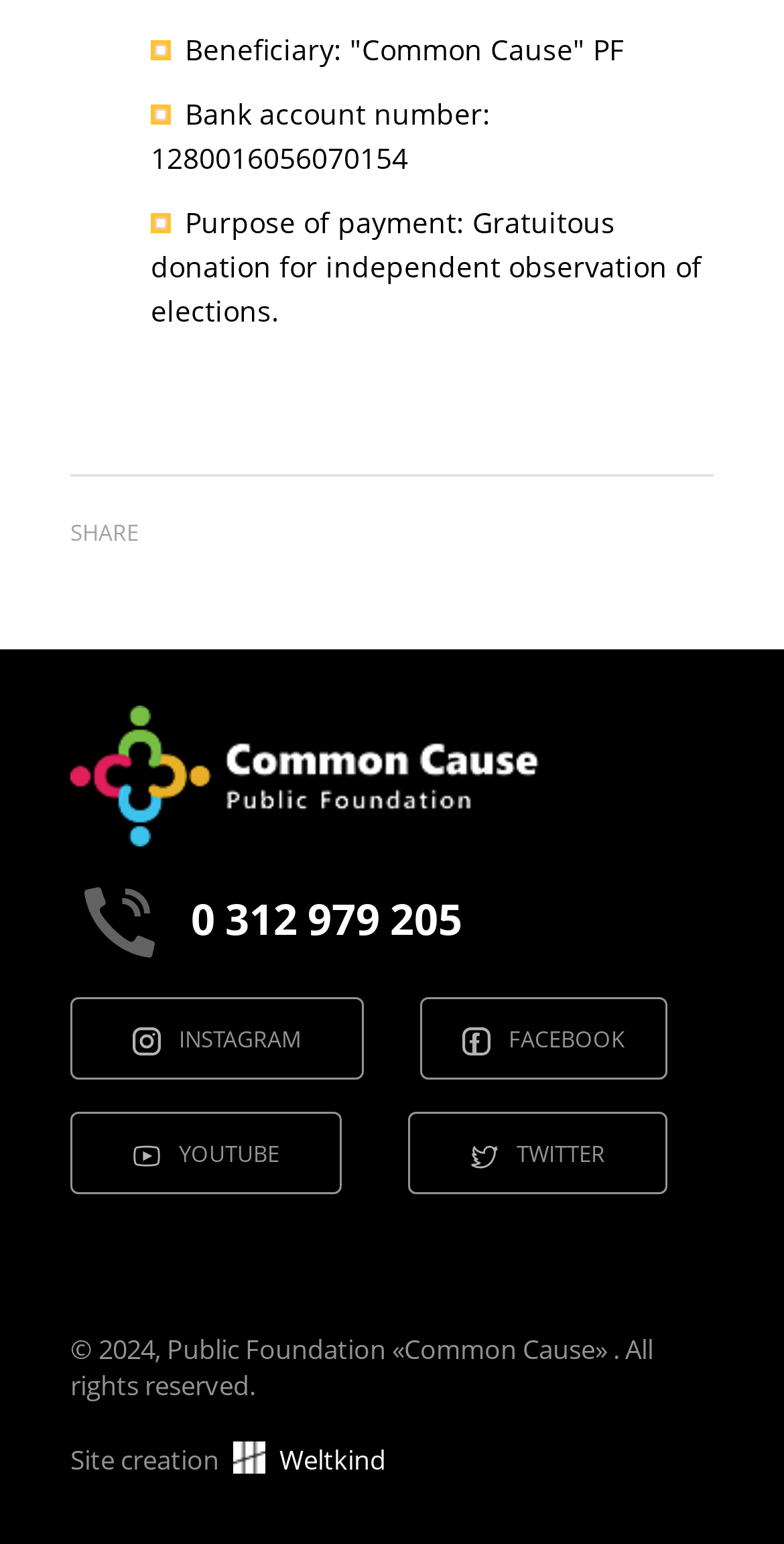Utilize the details in the image to thoroughly answer the following question: What social media platforms are linked on the webpage?

The social media platforms are linked on the webpage through separate links, which are 'INSTAGRAM', 'FACEBOOK', 'YOUTUBE', and 'TWITTER'.